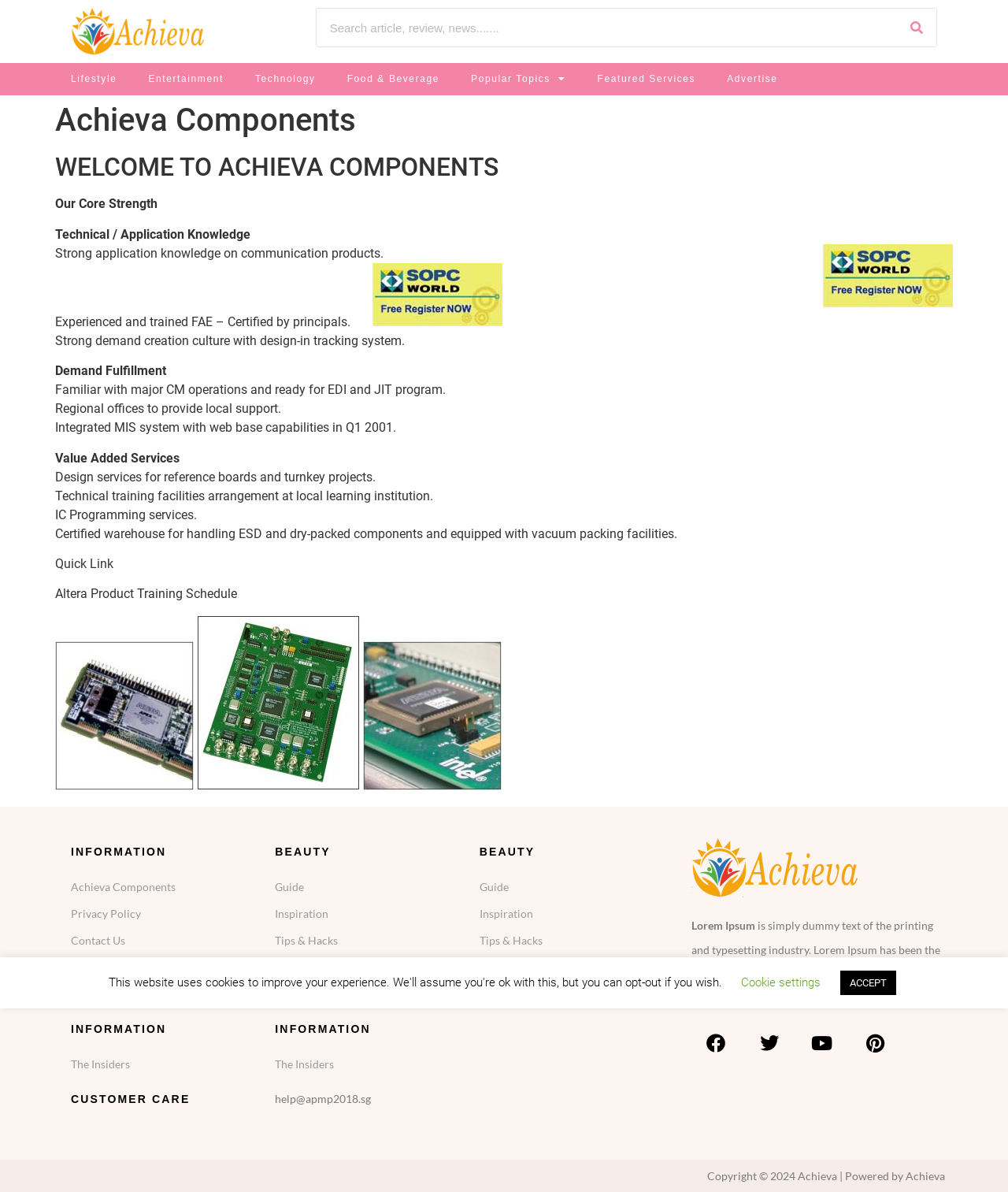Specify the bounding box coordinates of the region I need to click to perform the following instruction: "Search for something". The coordinates must be four float numbers in the range of 0 to 1, i.e., [left, top, right, bottom].

[0.314, 0.007, 0.89, 0.039]